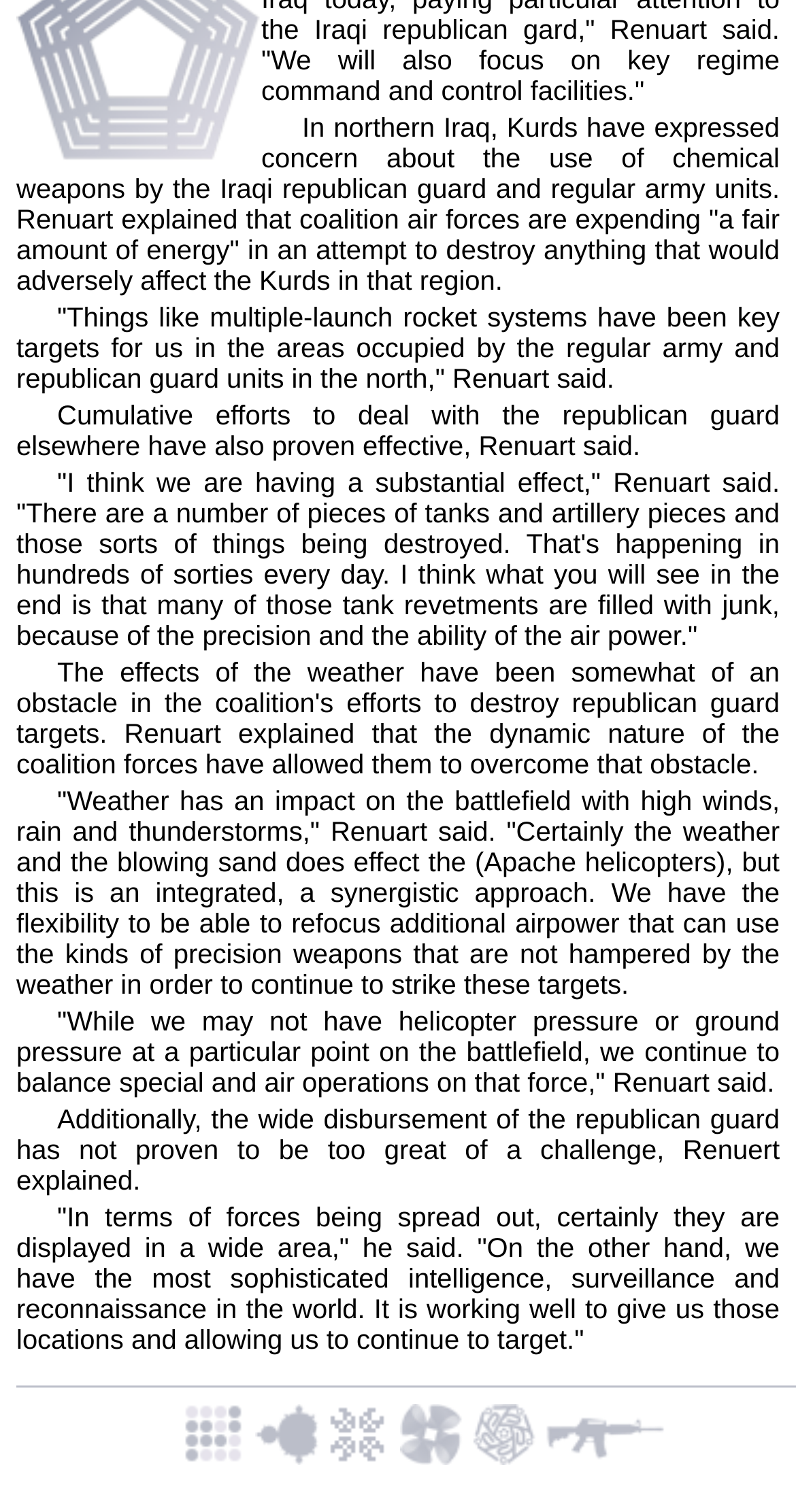Given the description of the UI element: "title="All Stories"", predict the bounding box coordinates in the form of [left, top, right, bottom], with each value being a float between 0 and 1.

[0.683, 0.952, 0.837, 0.972]